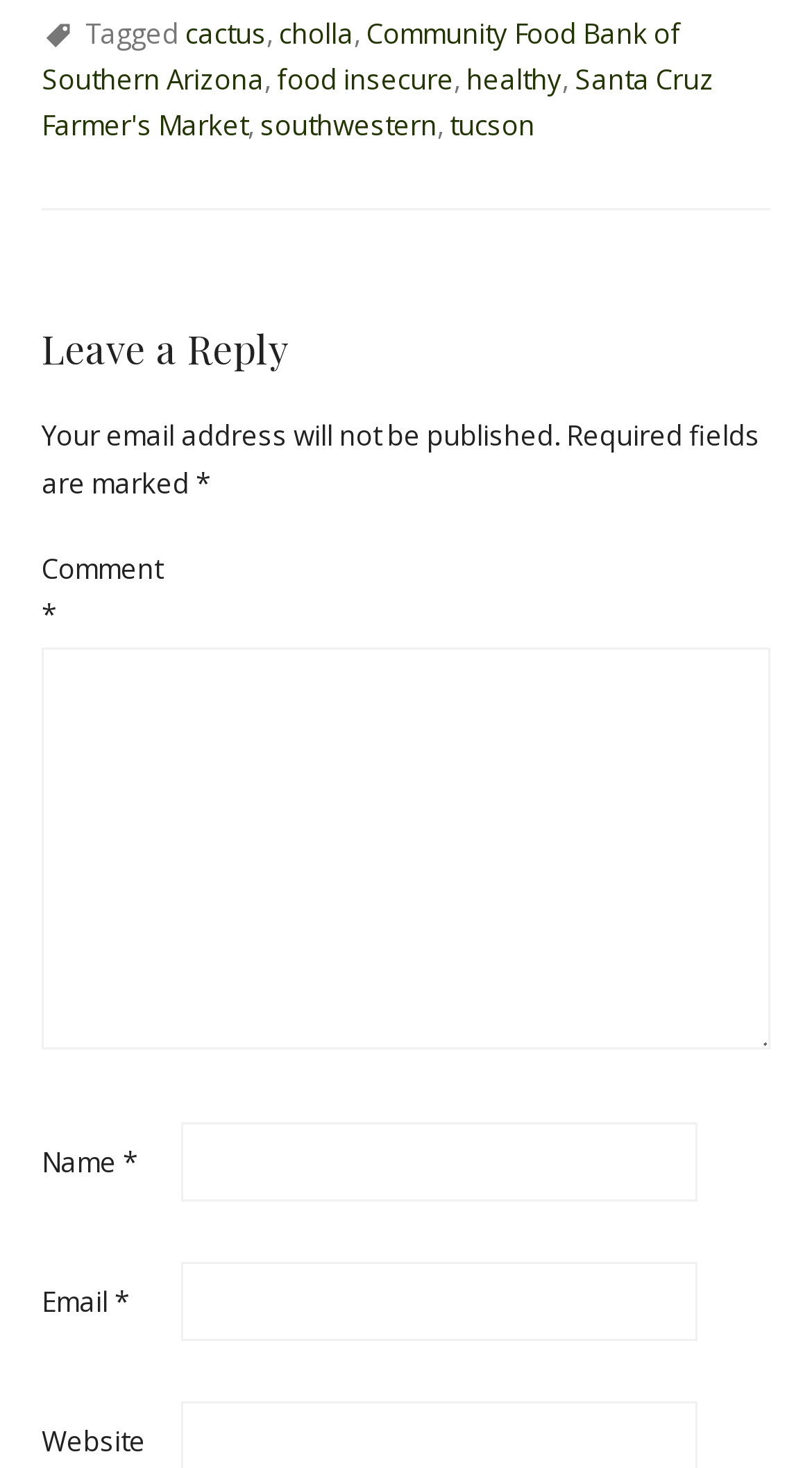Please indicate the bounding box coordinates of the element's region to be clicked to achieve the instruction: "Enter your name". Provide the coordinates as four float numbers between 0 and 1, i.e., [left, top, right, bottom].

[0.223, 0.765, 0.859, 0.819]